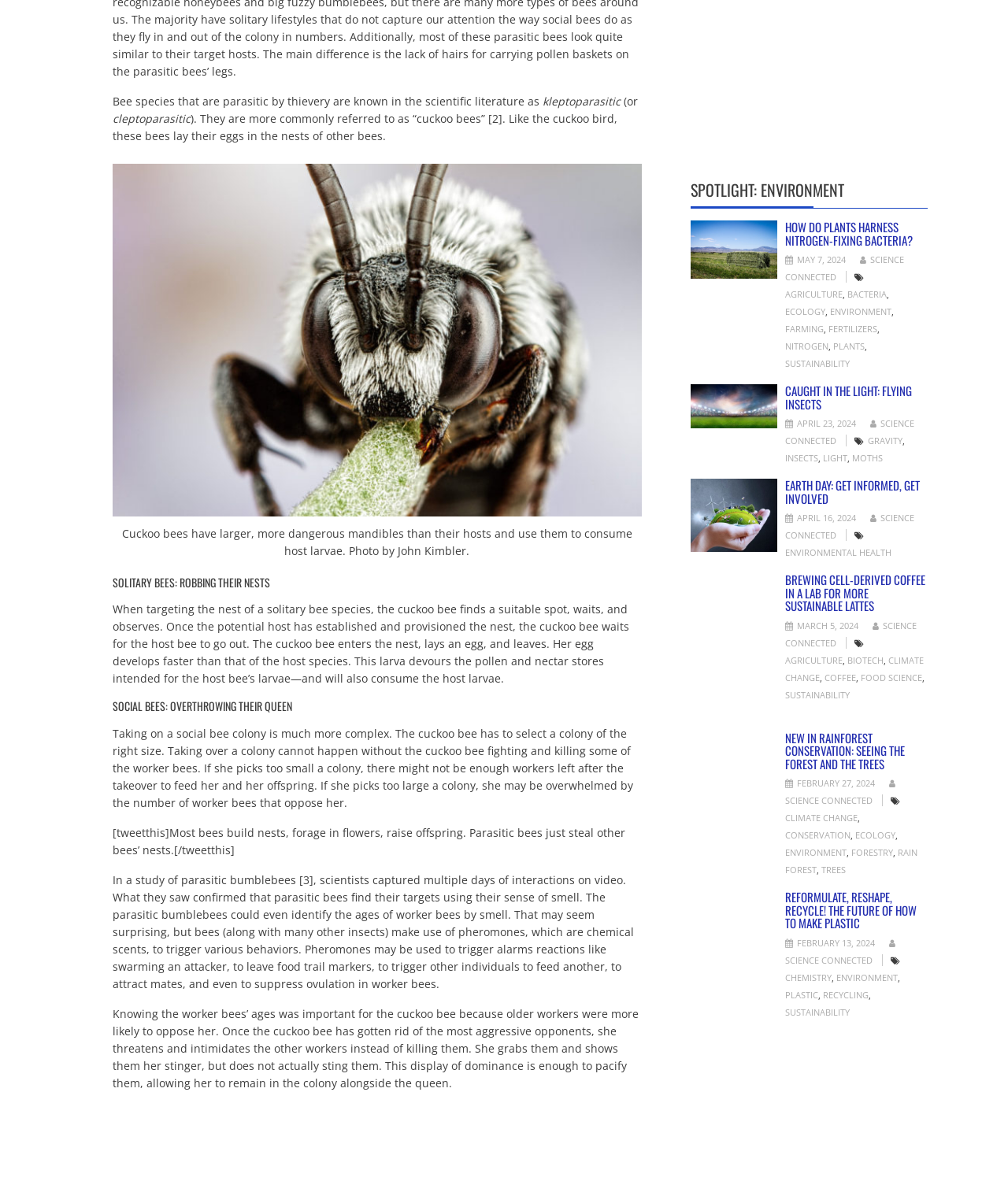Pinpoint the bounding box coordinates of the clickable element needed to complete the instruction: "read the article about brewing cell-derived coffee". The coordinates should be provided as four float numbers between 0 and 1: [left, top, right, bottom].

[0.779, 0.481, 0.92, 0.514]